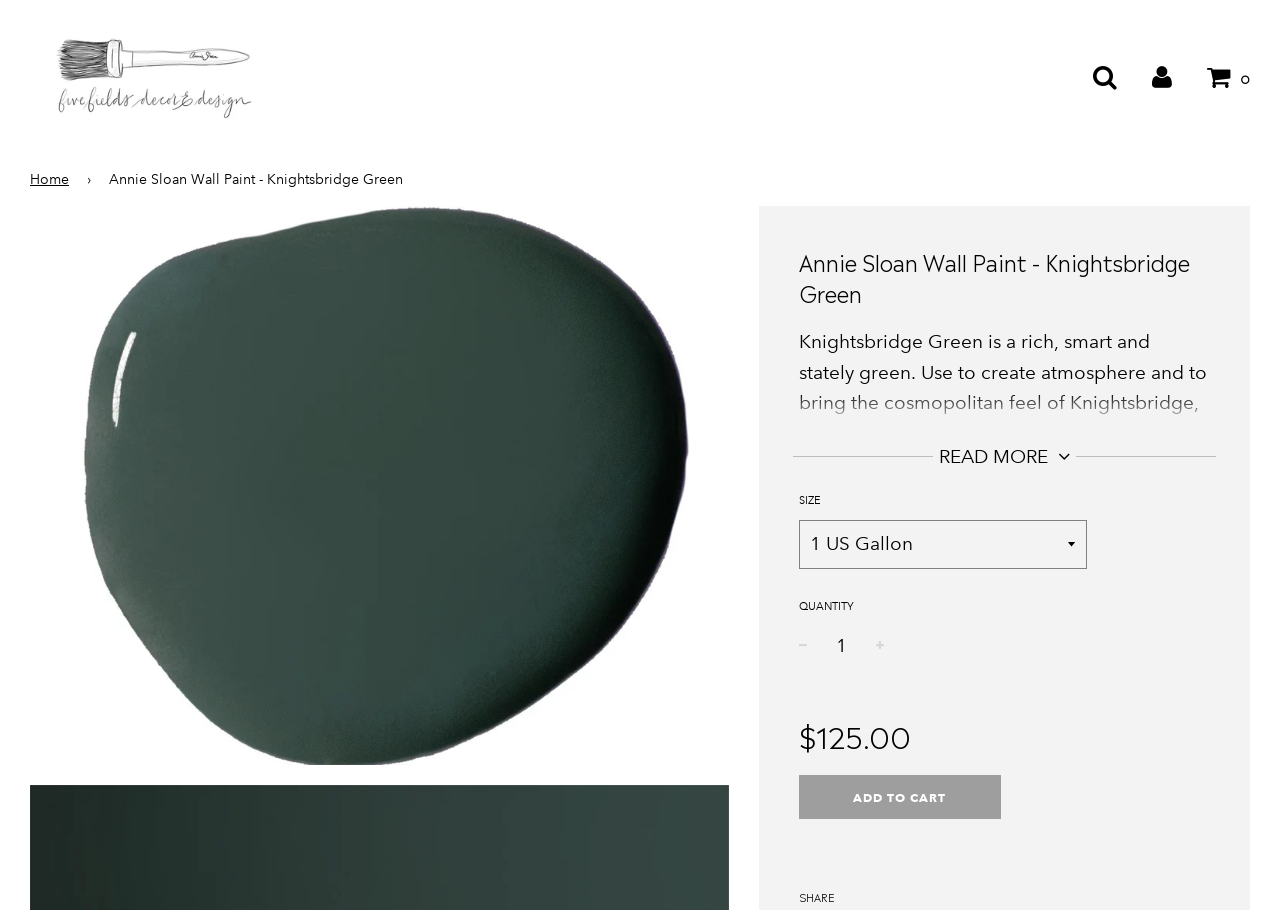Find and extract the text of the primary heading on the webpage.

Annie Sloan Wall Paint - Knightsbridge Green